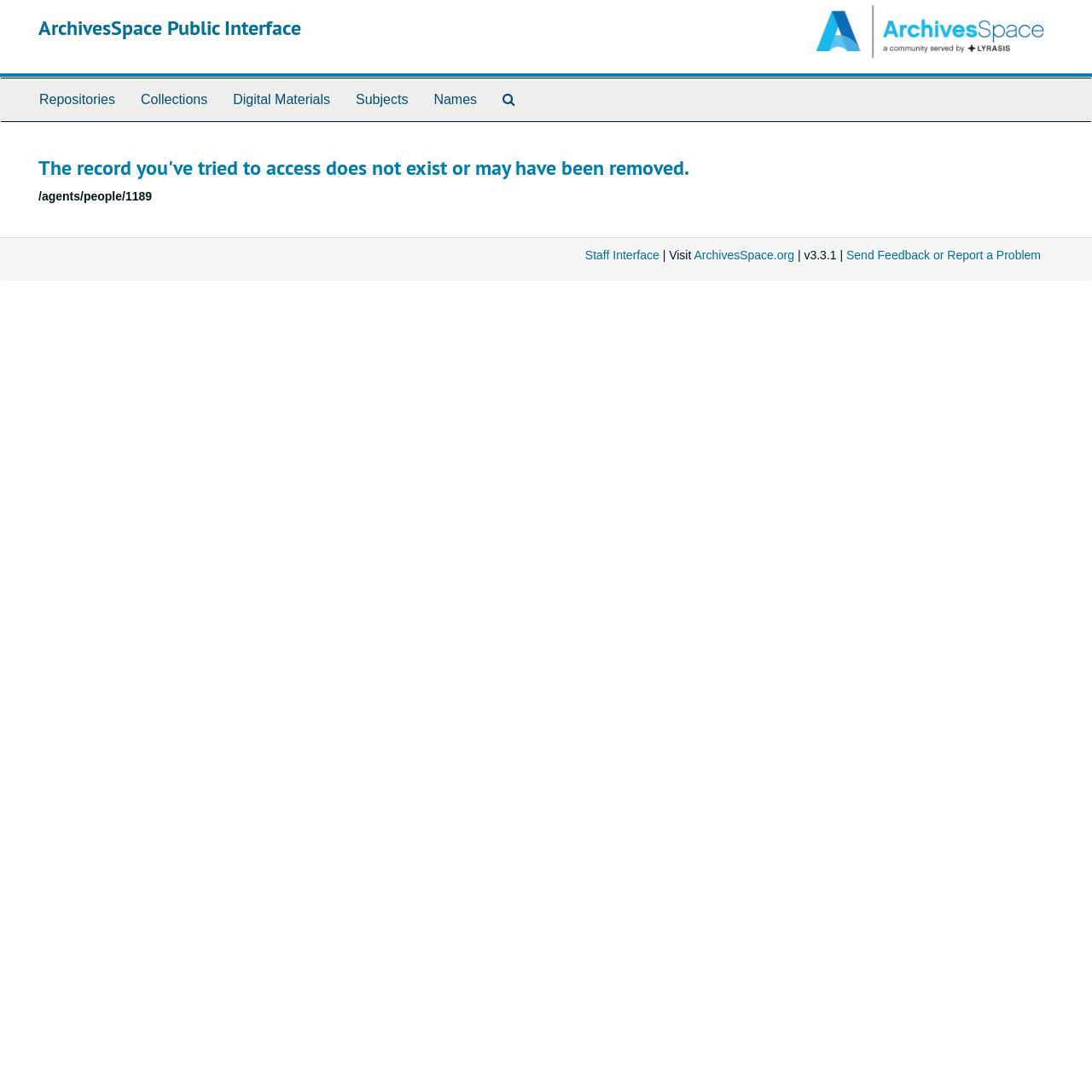How many top-level navigation links are there?
Please provide a comprehensive answer to the question based on the webpage screenshot.

The top-level navigation bar has 6 links: 'Repositories', 'Collections', 'Digital Materials', 'Subjects', 'Names', and 'Search The Archives'.